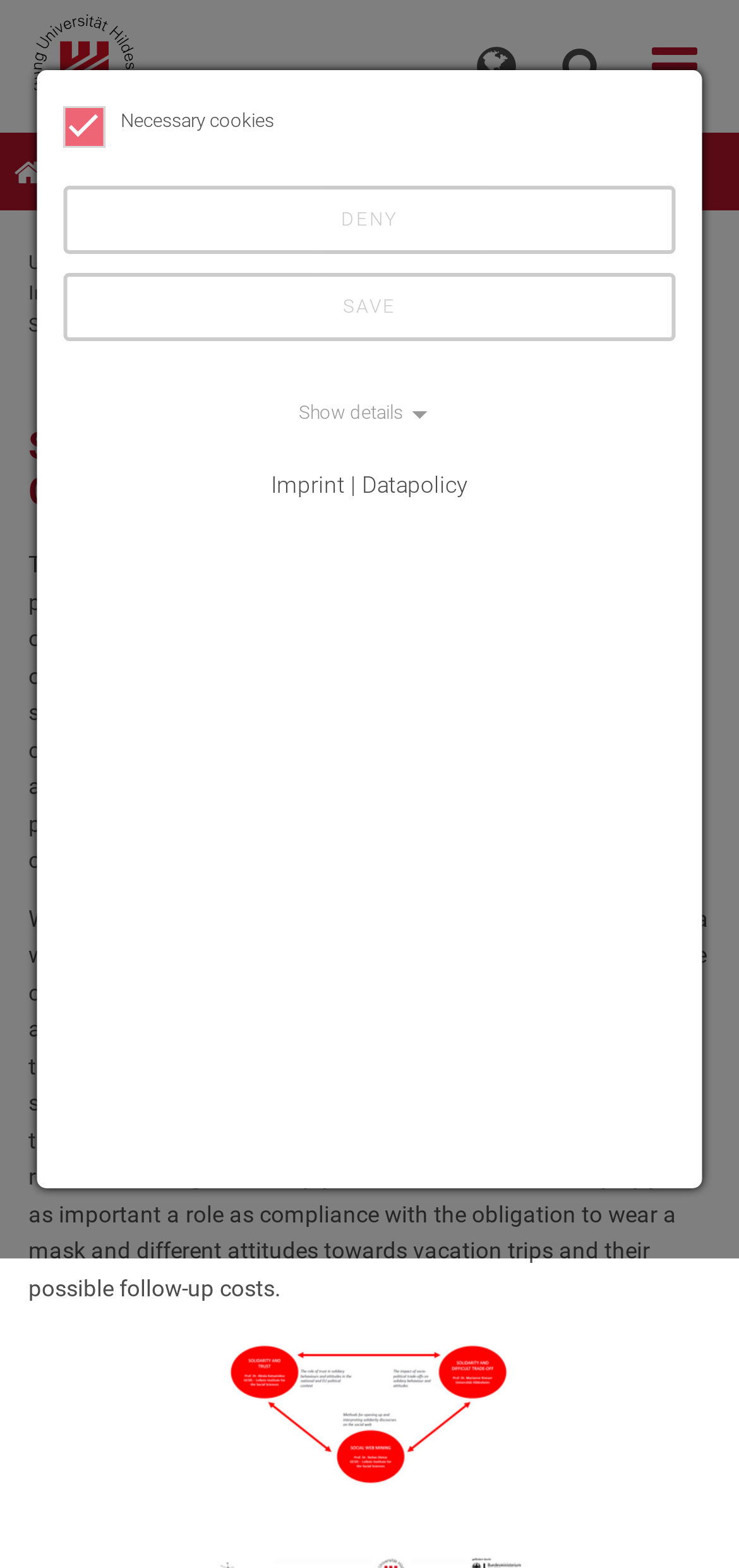Can you pinpoint the bounding box coordinates for the clickable element required for this instruction: "Click the logo of the University of Hildesheim"? The coordinates should be four float numbers between 0 and 1, i.e., [left, top, right, bottom].

[0.038, 0.027, 0.192, 0.053]